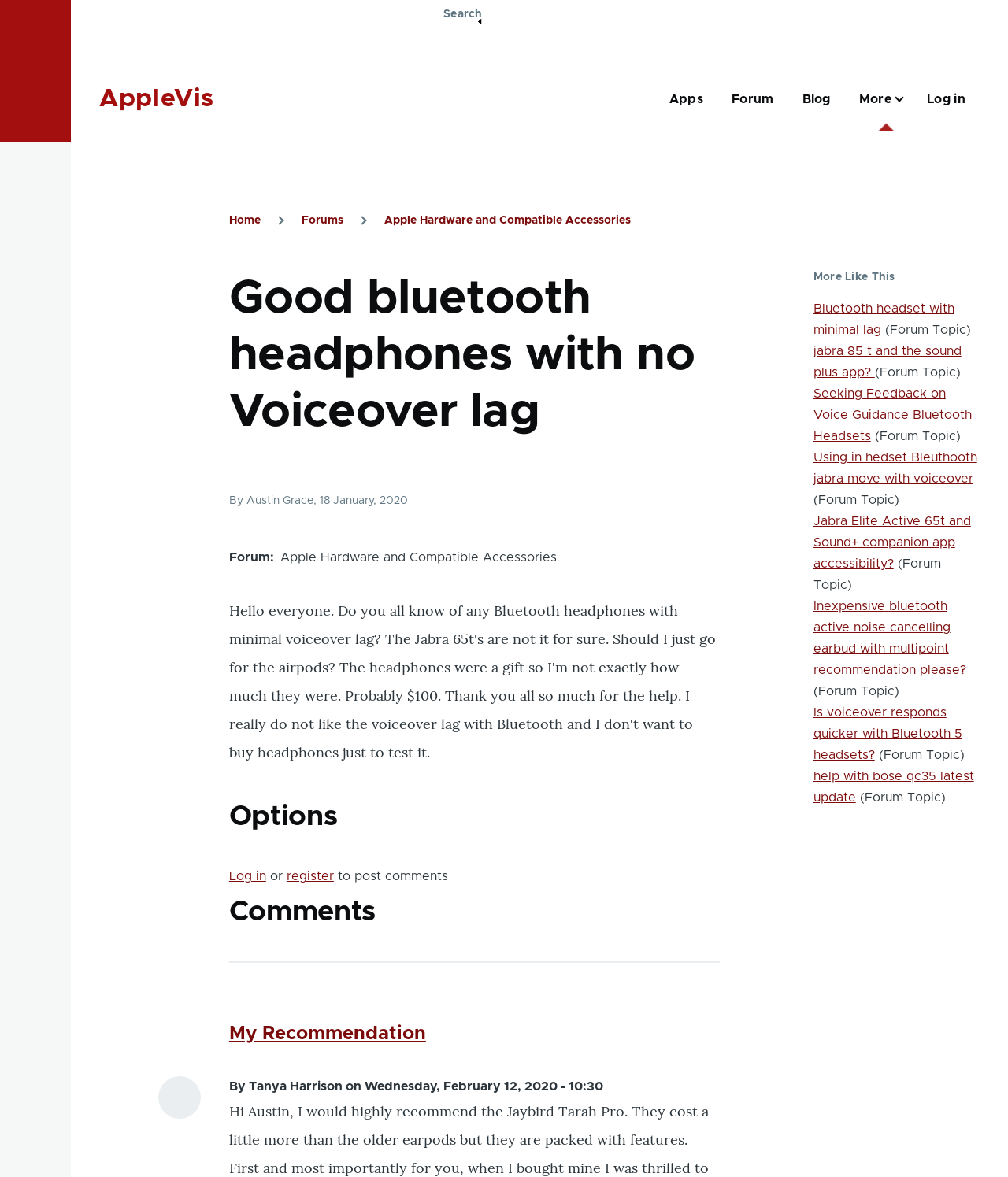Present a detailed account of what is displayed on the webpage.

This webpage appears to be a forum discussion on AppleVis, a platform focused on accessibility and technology. The main topic of discussion is about finding Bluetooth headphones with minimal voiceover lag. 

At the top of the page, there is a navigation menu with links to "Apps", "Forum", "Blog", and "Log in". Below this, there is a breadcrumb navigation section showing the path "Home > Forums > Apple Hardware and Compatible Accessories". 

The main content of the page is a discussion thread started by Austin Grace, with the title "Good bluetooth headphones with no Voiceover lag". The thread has several comments and replies from users, including Tanya Harrison. 

On the right side of the page, there is a section titled "More Like This" which lists several related forum topics, including "Bluetooth headset with minimal lag", "jabra 85 t and the sound plus app?", and "Seeking Feedback on Voice Guidance Bluetooth Headsets". 

Throughout the page, there are various links, buttons, and headings that provide navigation and organization to the content.